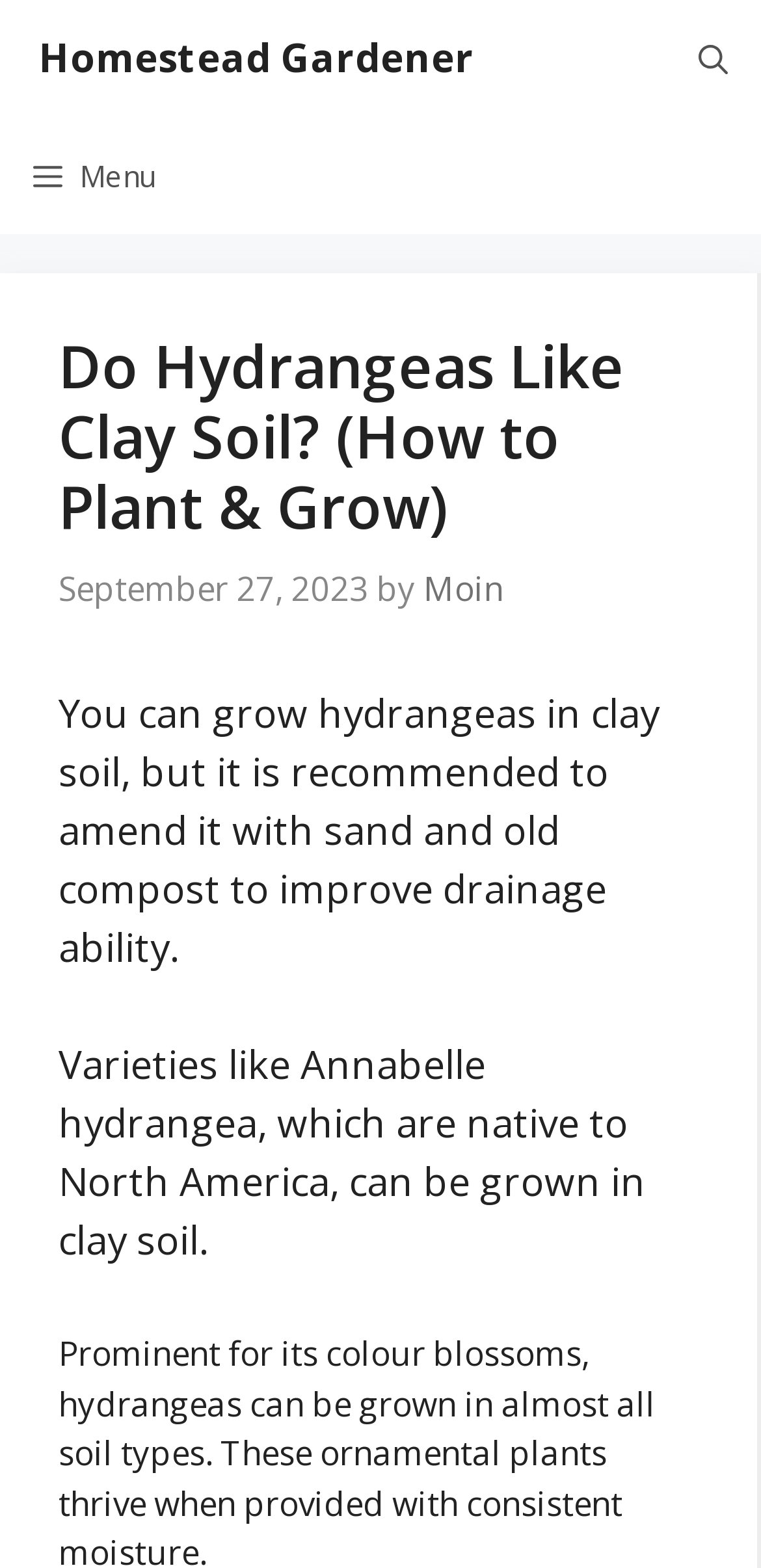What is the name of the hydrangea variety native to North America?
Answer the question with detailed information derived from the image.

The webpage mentions that varieties like Annabelle hydrangea, which are native to North America, can be grown in clay soil.